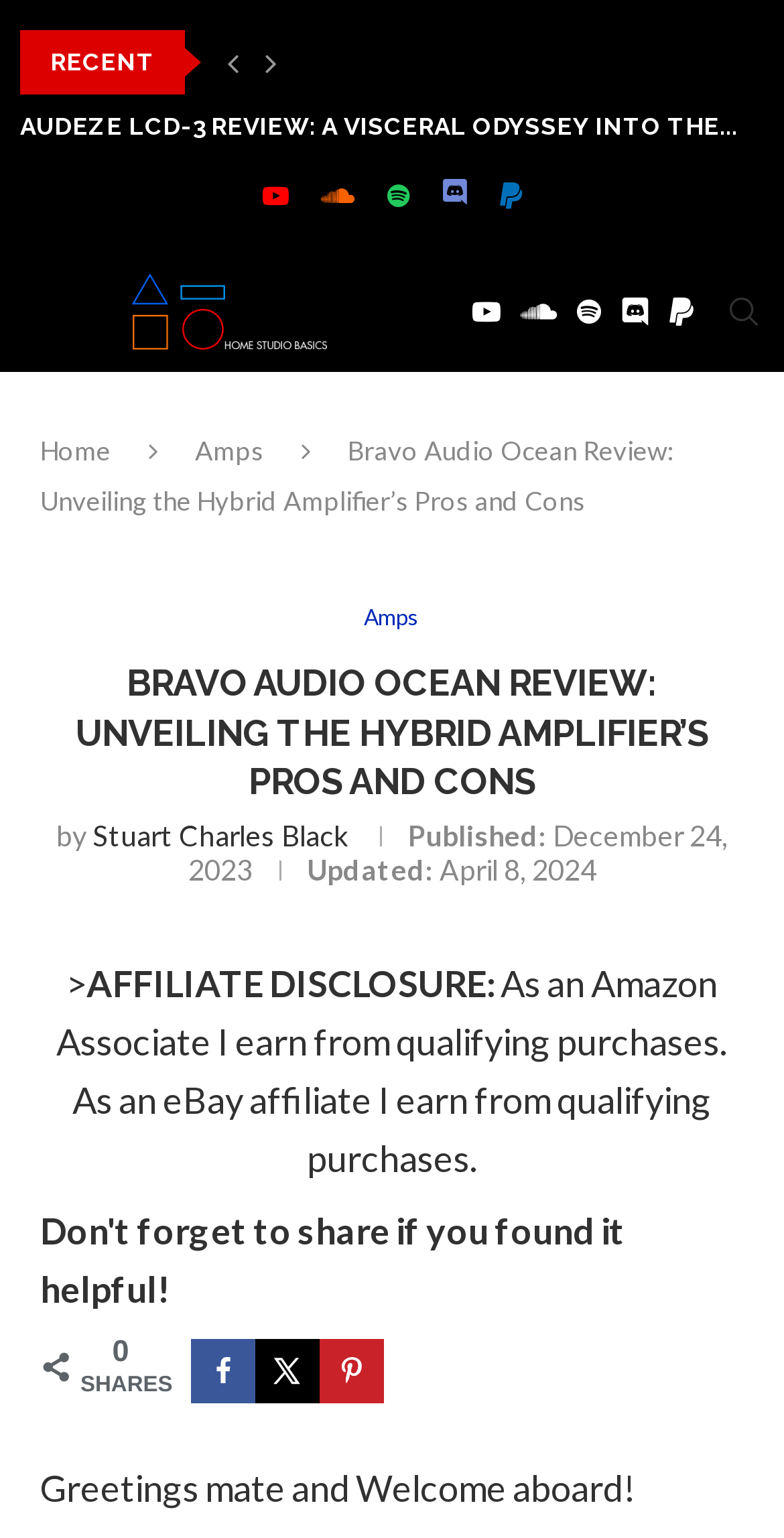Determine the coordinates of the bounding box that should be clicked to complete the instruction: "Share on Facebook". The coordinates should be represented by four float numbers between 0 and 1: [left, top, right, bottom].

[0.244, 0.871, 0.326, 0.912]